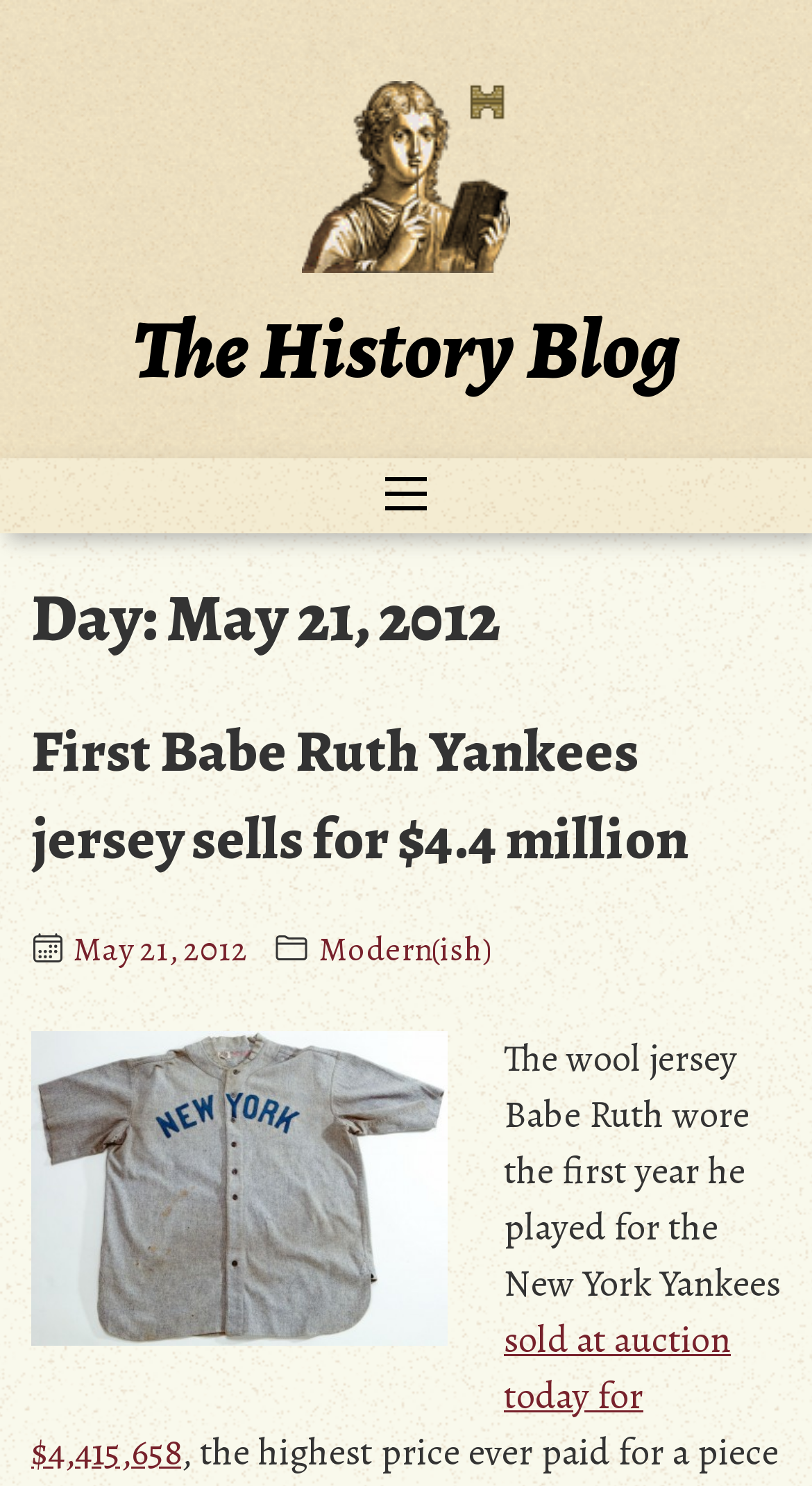Based on the image, give a detailed response to the question: What is the team that Babe Ruth played for?

I found the team that Babe Ruth played for by reading the article content, where it says 'The wool jersey Babe Ruth wore the first year he played for the New York Yankees'.